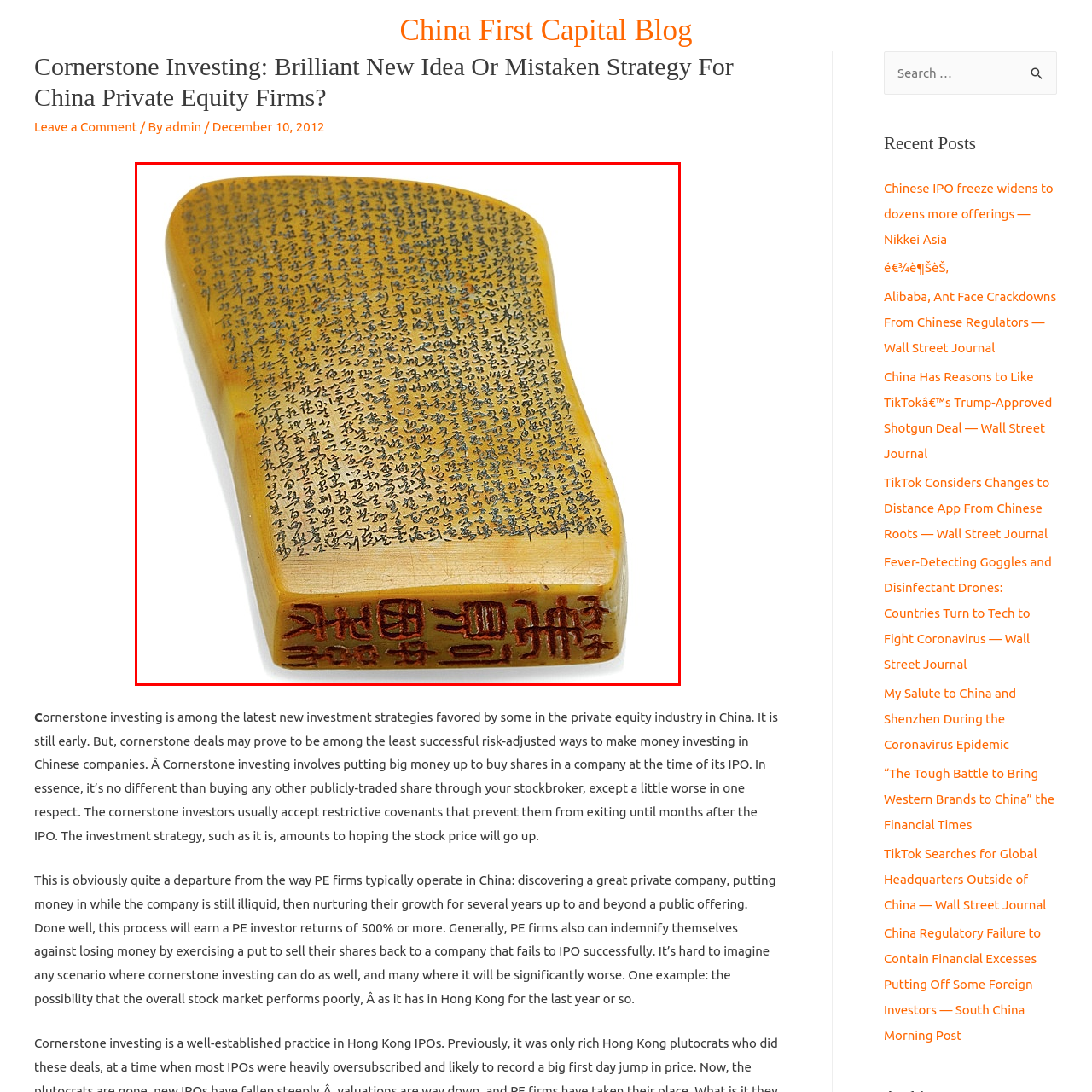What is the purpose of the oracle bone?
Study the image highlighted with a red bounding box and respond to the question with a detailed answer.

The caption explains that the oracle bone 'serves as a testament to the ancient Chinese practice of divination', implying that the primary function of the oracle bone is for divination purposes.